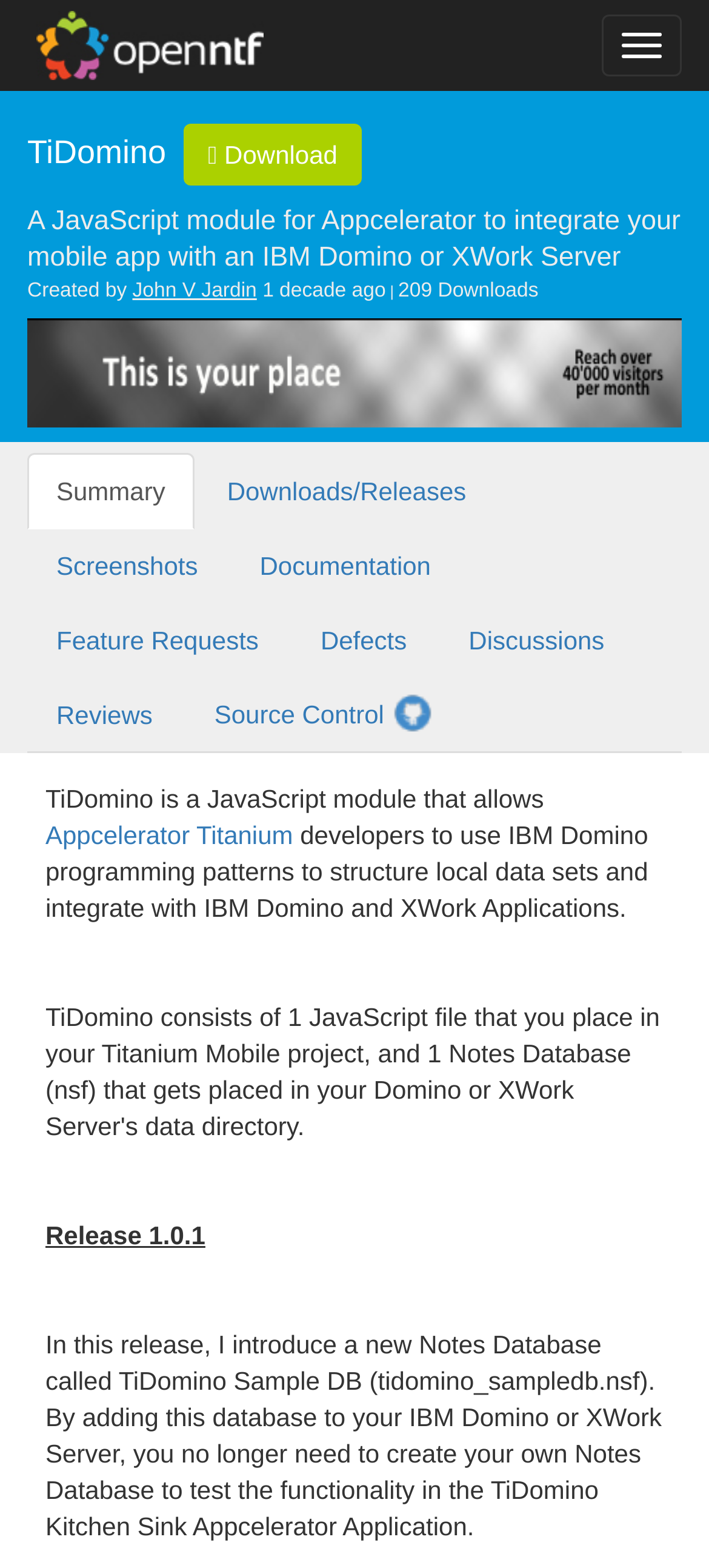Please determine the bounding box coordinates of the area that needs to be clicked to complete this task: 'Check Discussions'. The coordinates must be four float numbers between 0 and 1, formatted as [left, top, right, bottom].

[0.62, 0.384, 0.894, 0.433]